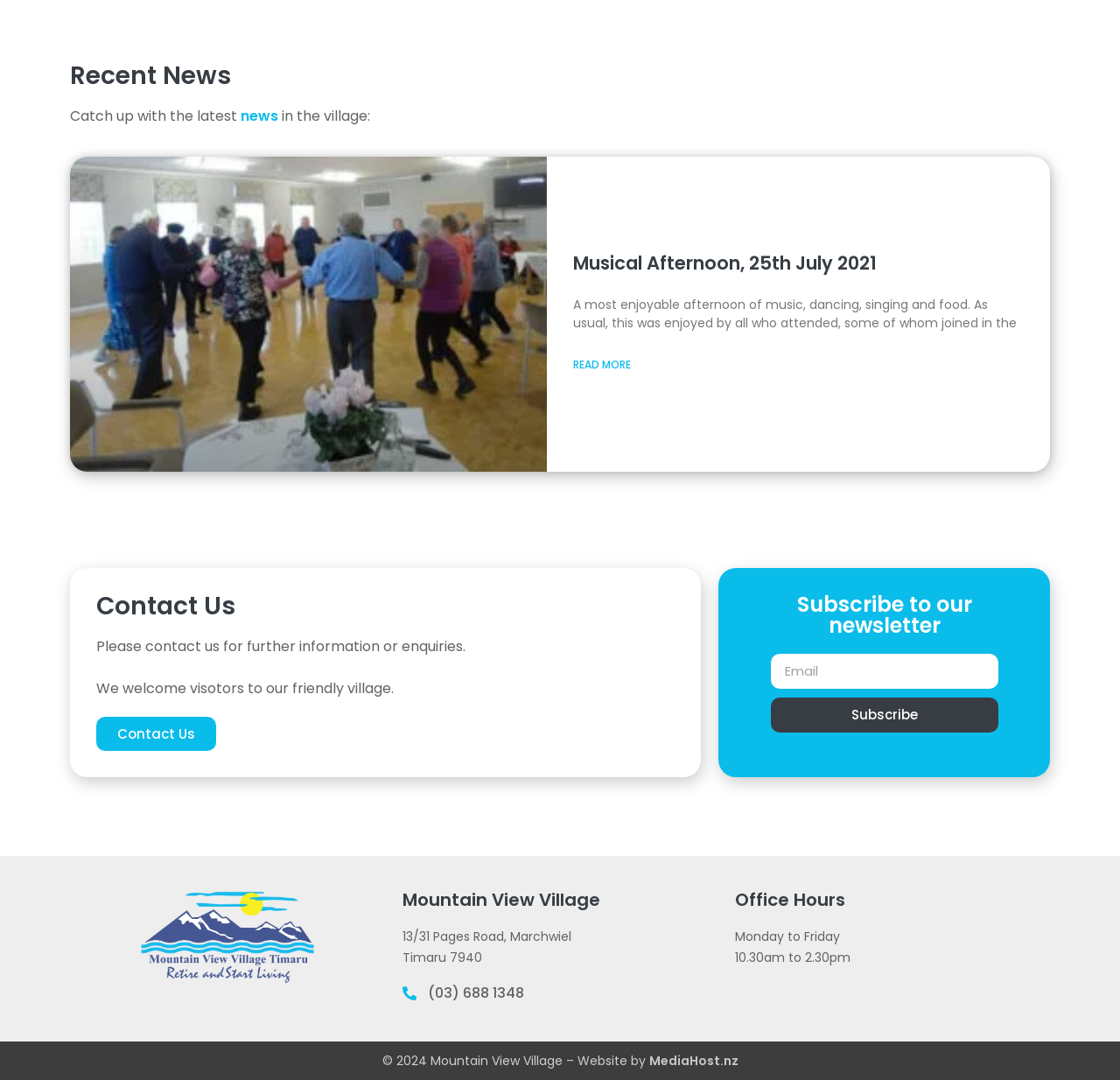What is the office hours of the village? Based on the image, give a response in one word or a short phrase.

Monday to Friday, 10.30am to 2.30pm